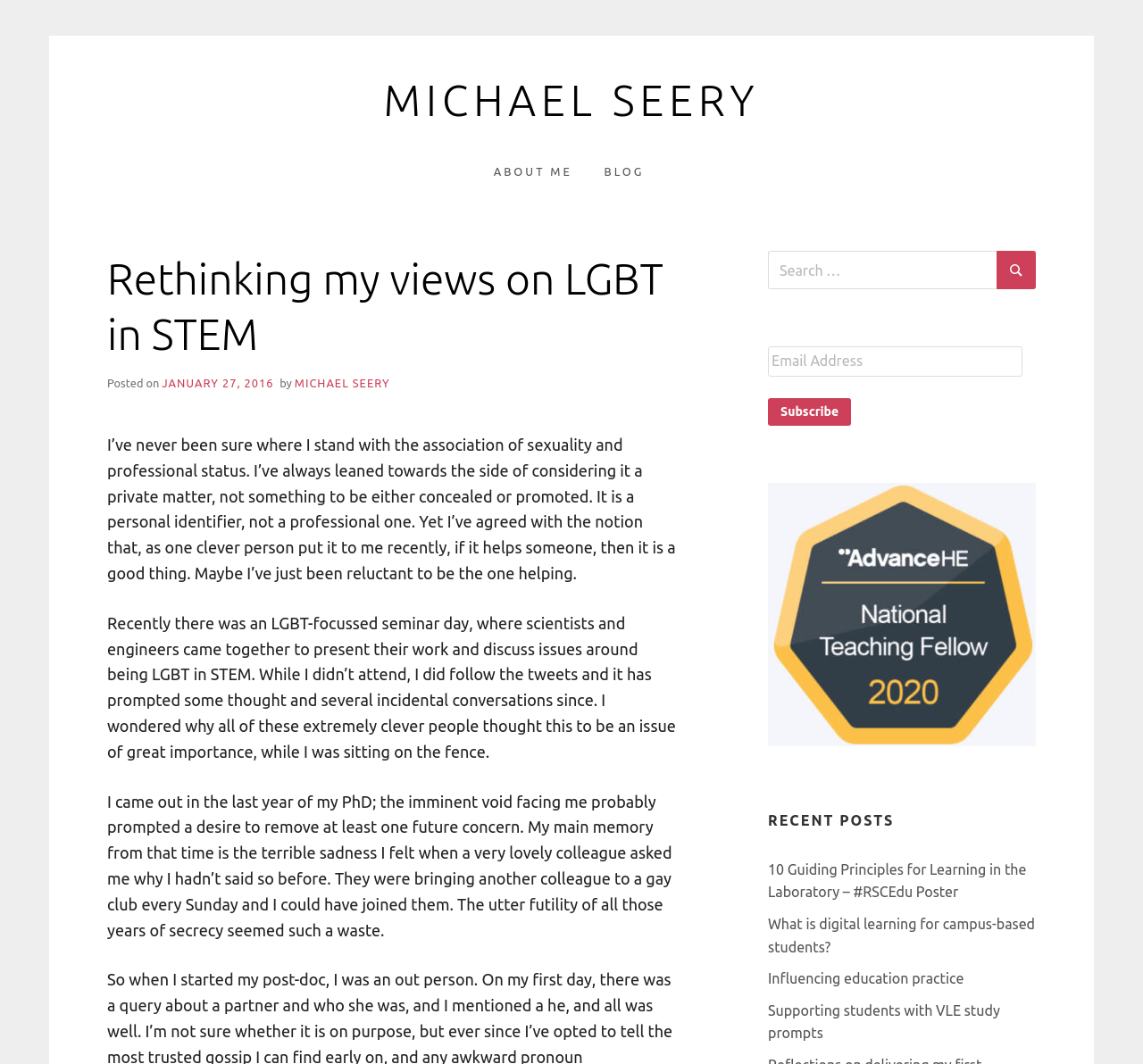Using the provided element description: "Search", identify the bounding box coordinates. The coordinates should be four floats between 0 and 1 in the order [left, top, right, bottom].

[0.872, 0.236, 0.906, 0.272]